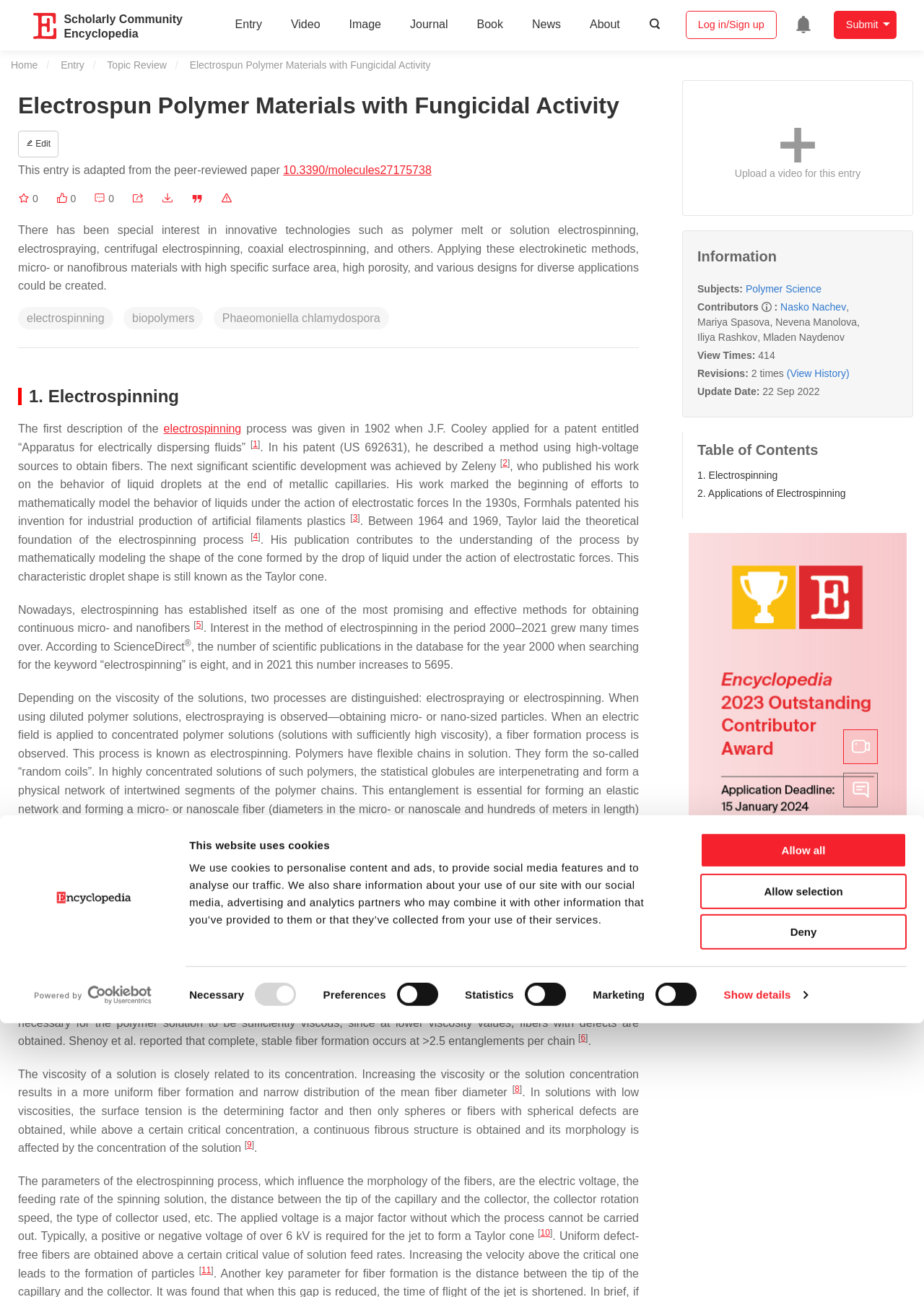Provide your answer to the question using just one word or phrase: What is the topic of the current entry?

Electrospun Polymer Materials with Fungicidal Activity